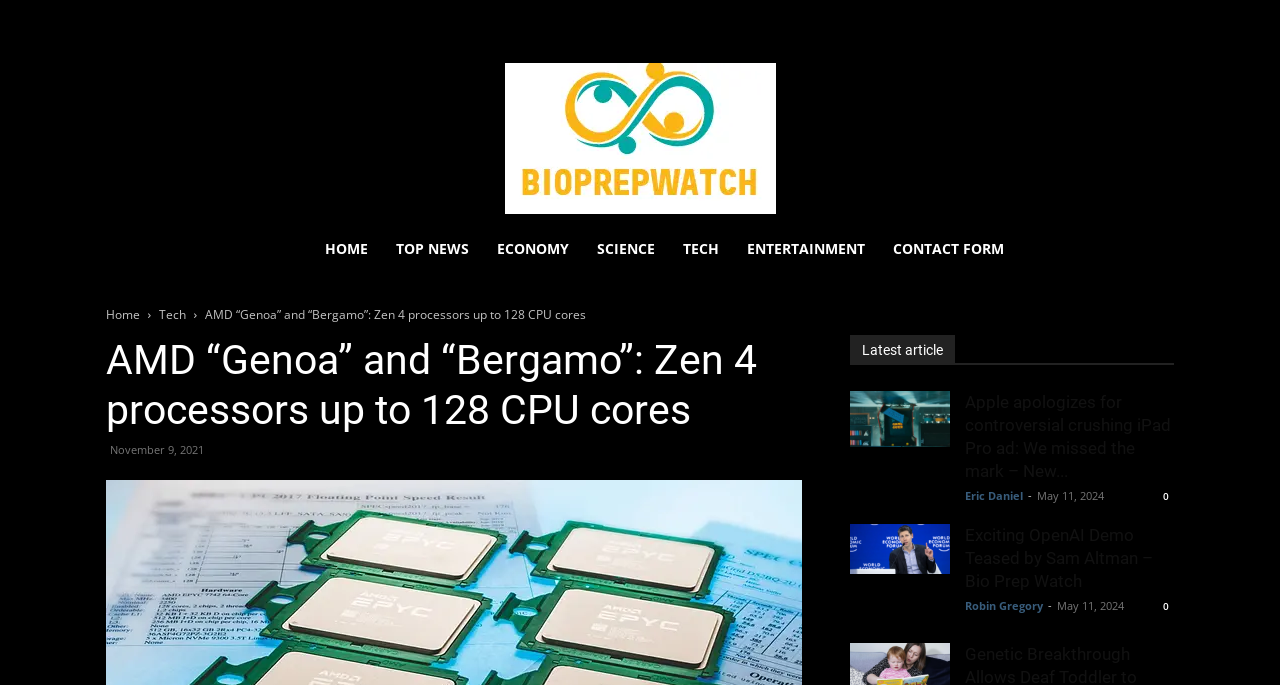Carefully examine the image and provide an in-depth answer to the question: What is the name of the website?

I determined the name of the website by looking at the link element with the text 'BioPrepWatch' at the top of the webpage, which is likely the logo or title of the website.